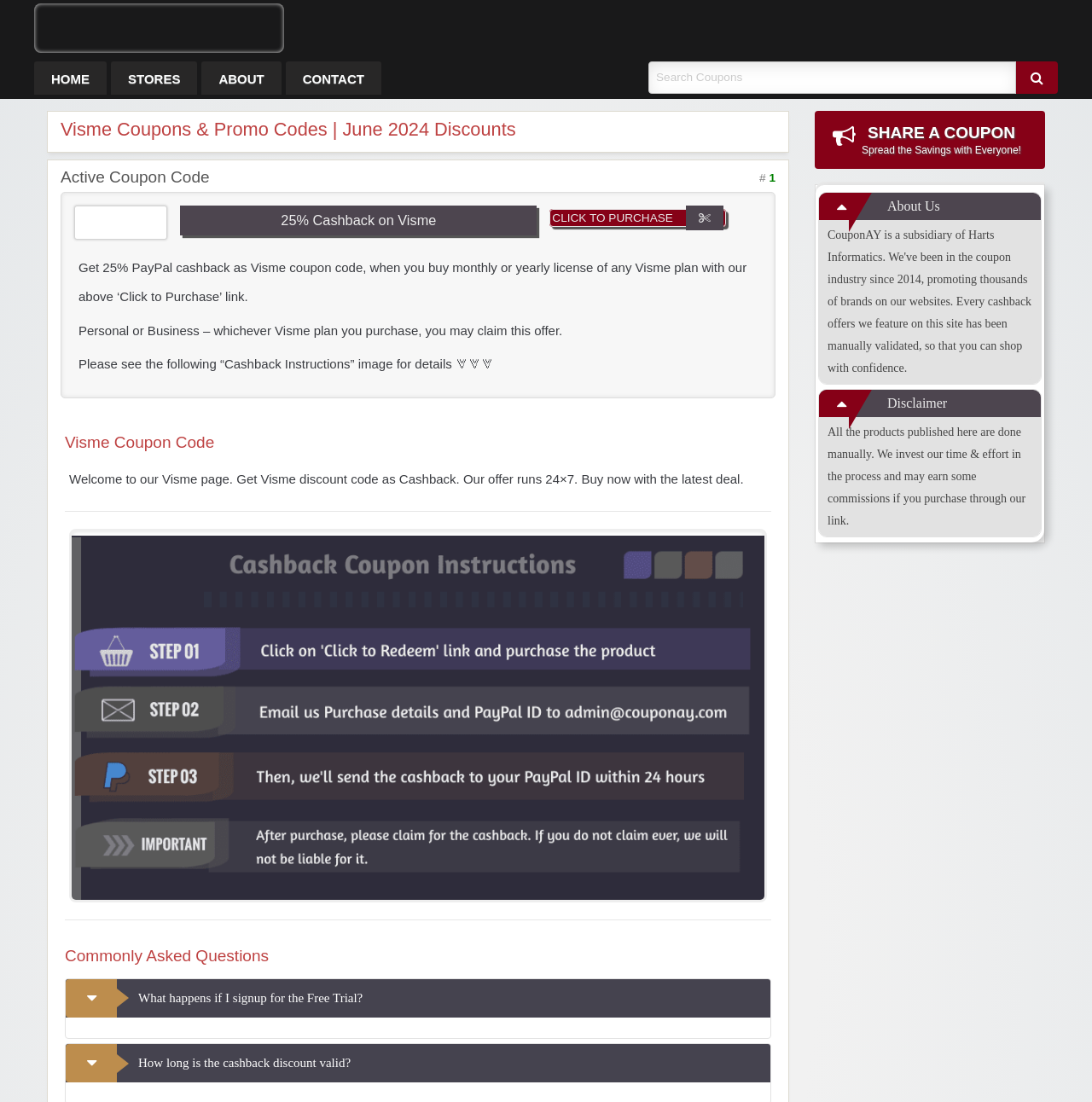Respond with a single word or phrase to the following question:
What is the purpose of the 'SHARE A COUPON' link?

Share coupons with others